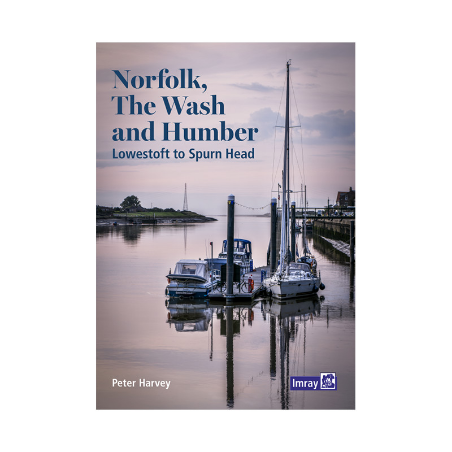Provide a thorough and detailed response to the question by examining the image: 
What is the publisher's logo?

The publisher's logo, Imray, is included at the bottom of the cover, contributing to the overall branding of the nautical literature.